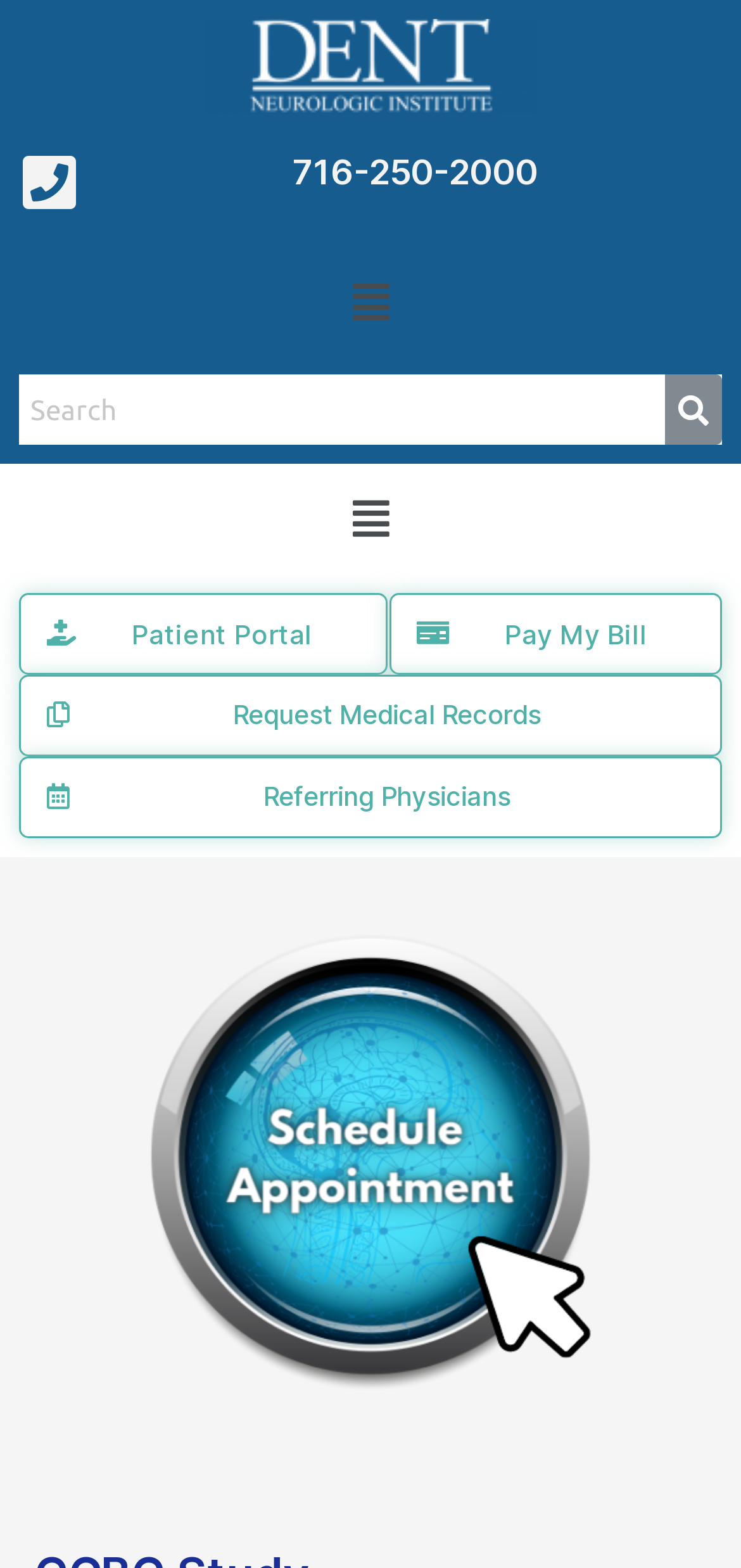Is the menu expanded?
Provide a well-explained and detailed answer to the question.

I checked the button element with the text 'Menu ' and found that its 'expanded' property is set to 'False', which means the menu is not expanded.